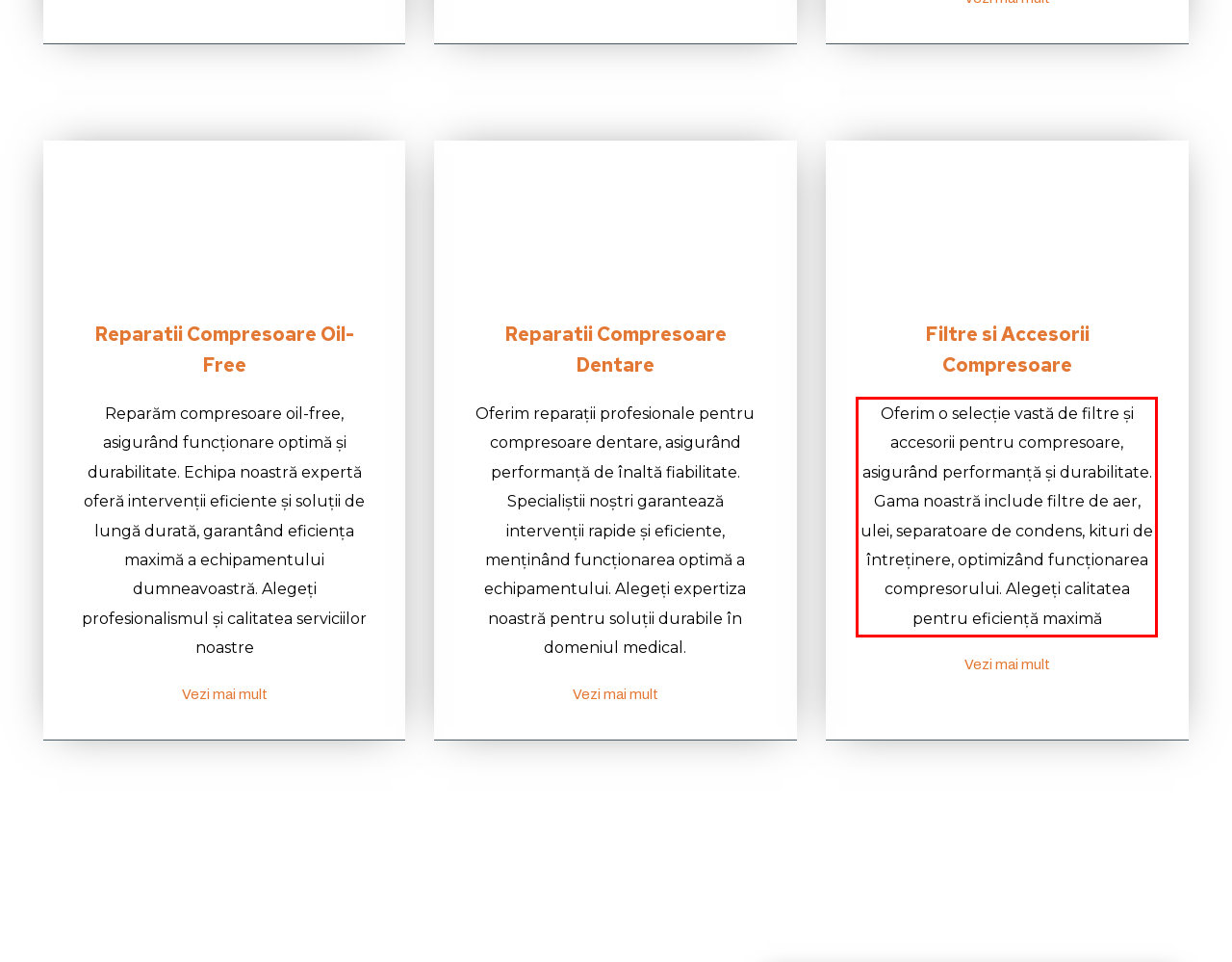Please look at the screenshot provided and find the red bounding box. Extract the text content contained within this bounding box.

Oferim o selecție vastă de filtre și accesorii pentru compresoare, asigurând performanță și durabilitate. Gama noastră include filtre de aer, ulei, separatoare de condens, kituri de întreținere, optimizând funcționarea compresorului. Alegeți calitatea pentru eficiență maximă